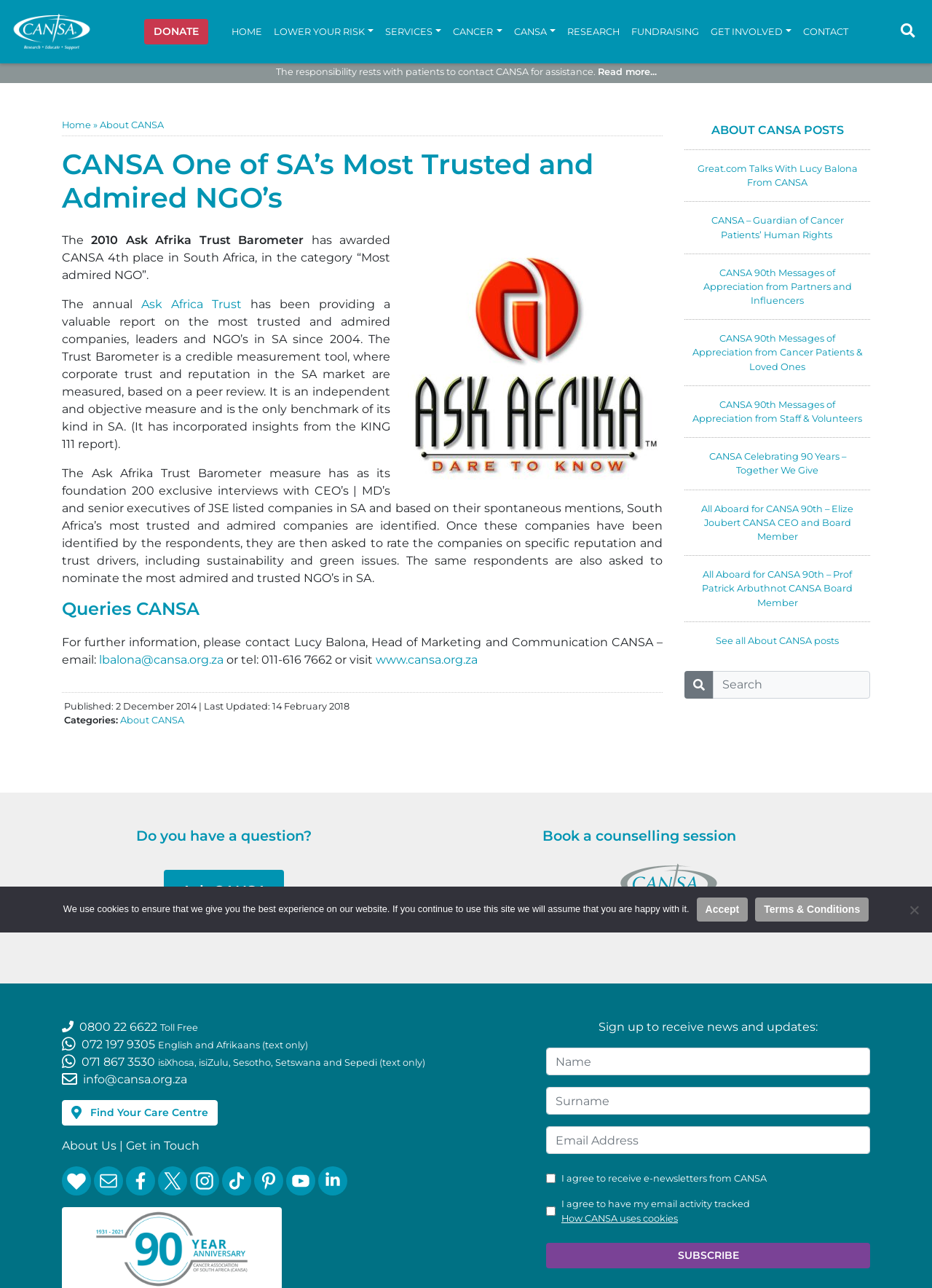Please identify the bounding box coordinates of the clickable area that will fulfill the following instruction: "Contact CANSA". The coordinates should be in the format of four float numbers between 0 and 1, i.e., [left, top, right, bottom].

[0.855, 0.015, 0.916, 0.035]